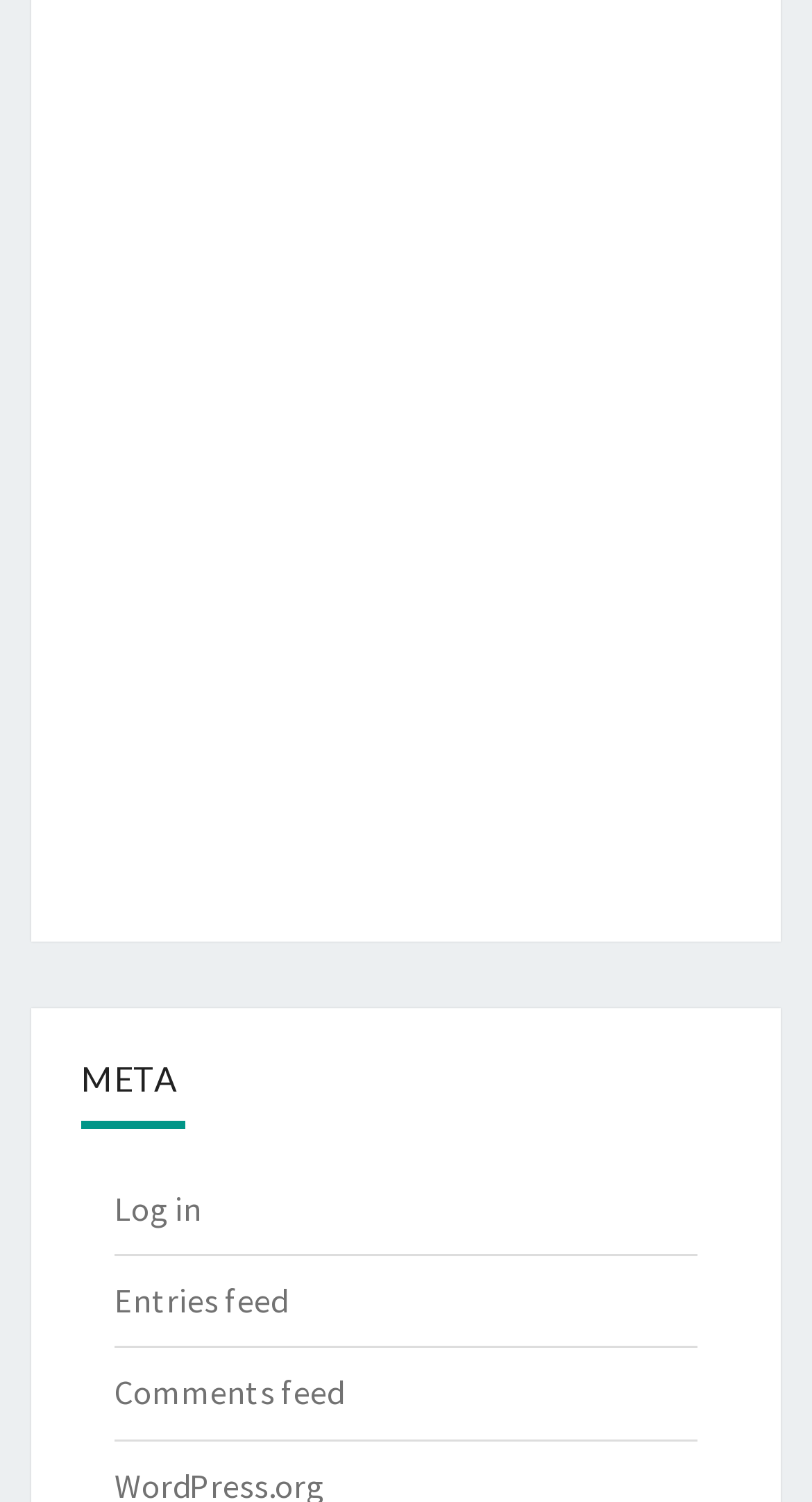Carefully examine the image and provide an in-depth answer to the question: How many links are there at the bottom right?

I counted the number of links at the bottom right section of the webpage, which are 'Log in', 'Entries feed', and 'Comments feed', and found that there are 3 links.